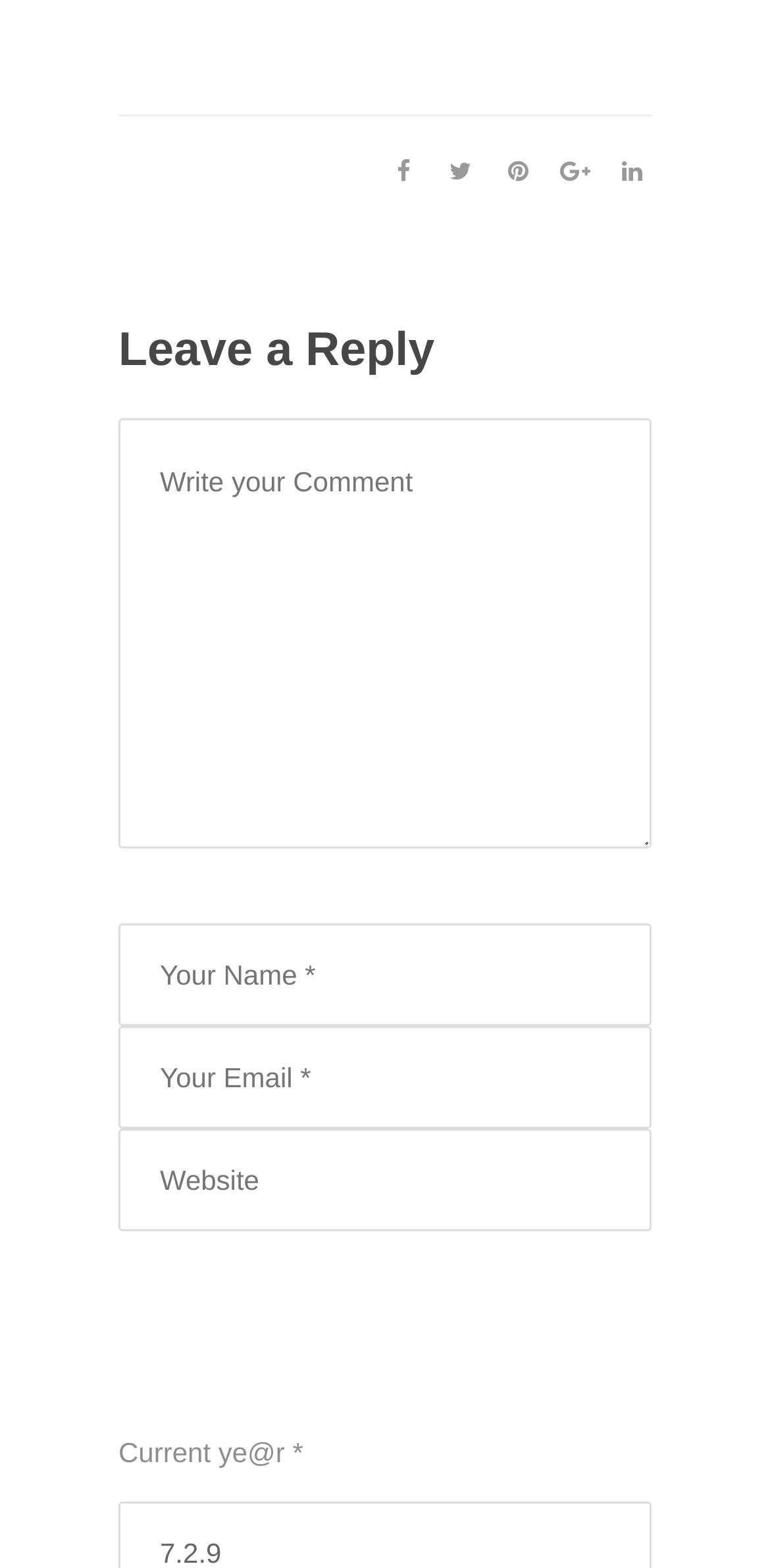Answer the question with a brief word or phrase:
What is the text next to the '*' symbol?

Current year